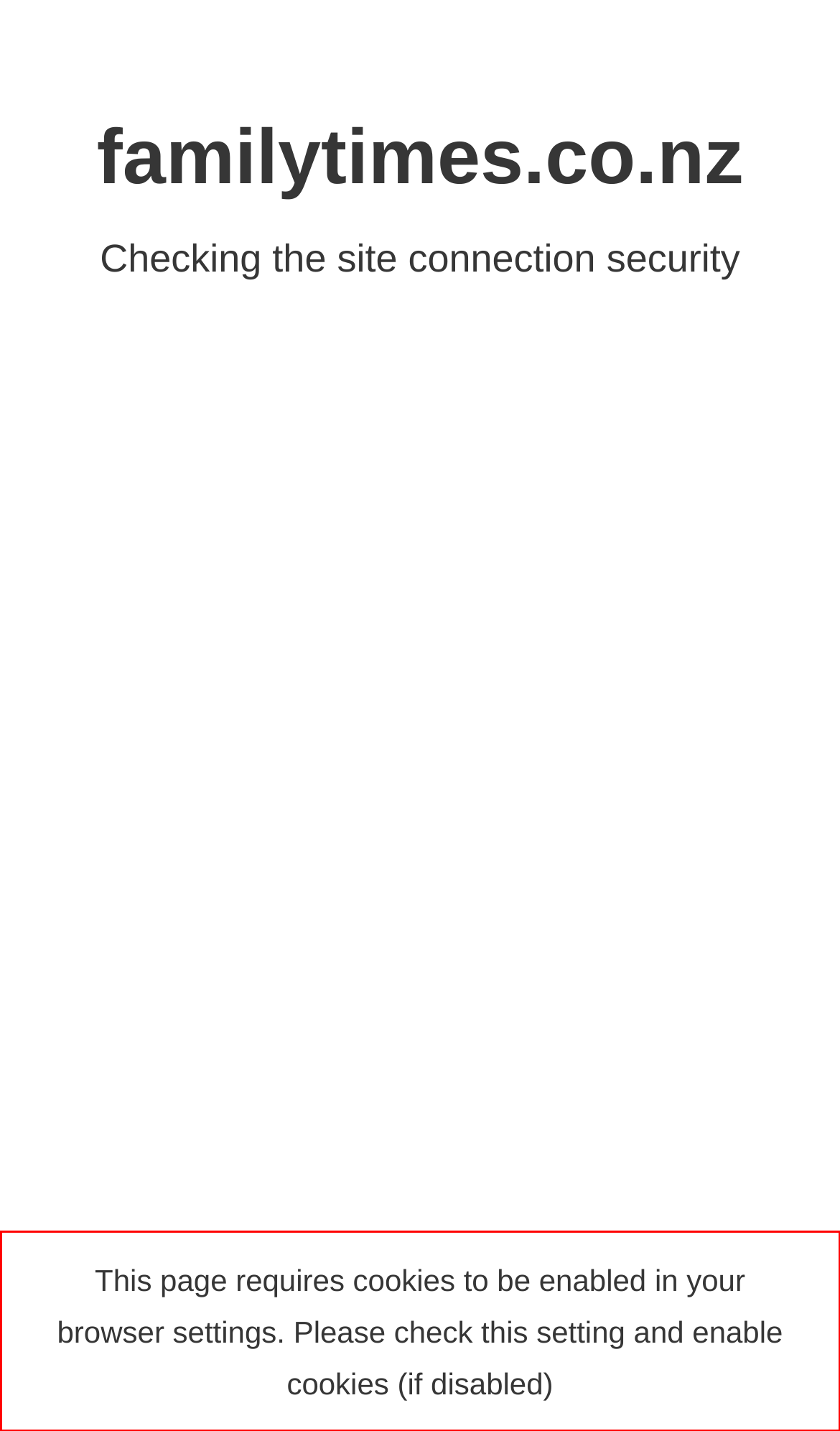Please extract the text content within the red bounding box on the webpage screenshot using OCR.

This page requires cookies to be enabled in your browser settings. Please check this setting and enable cookies (if disabled)